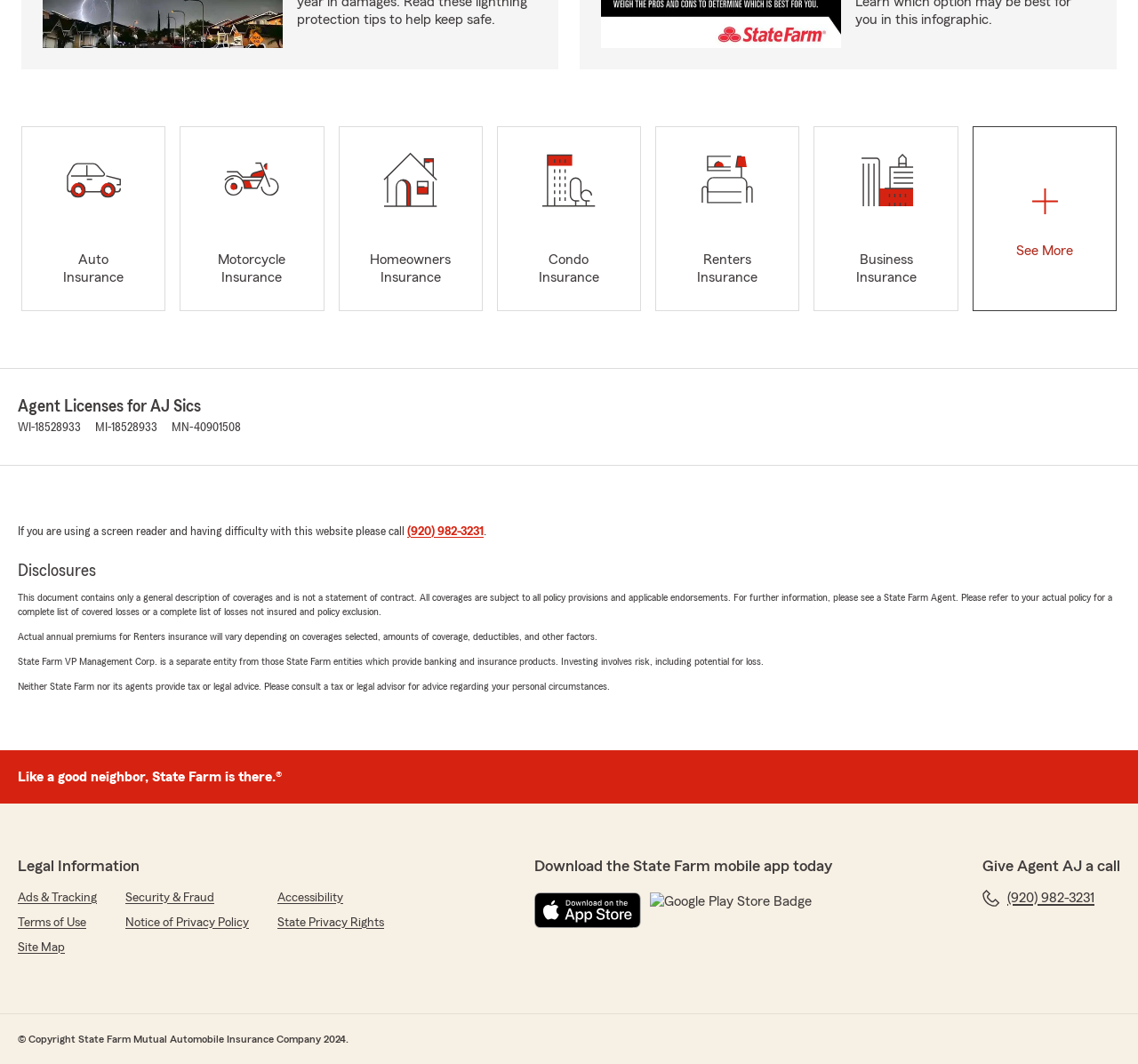Provide the bounding box coordinates of the HTML element this sentence describes: "Accessibility". The bounding box coordinates consist of four float numbers between 0 and 1, i.e., [left, top, right, bottom].

[0.244, 0.835, 0.302, 0.852]